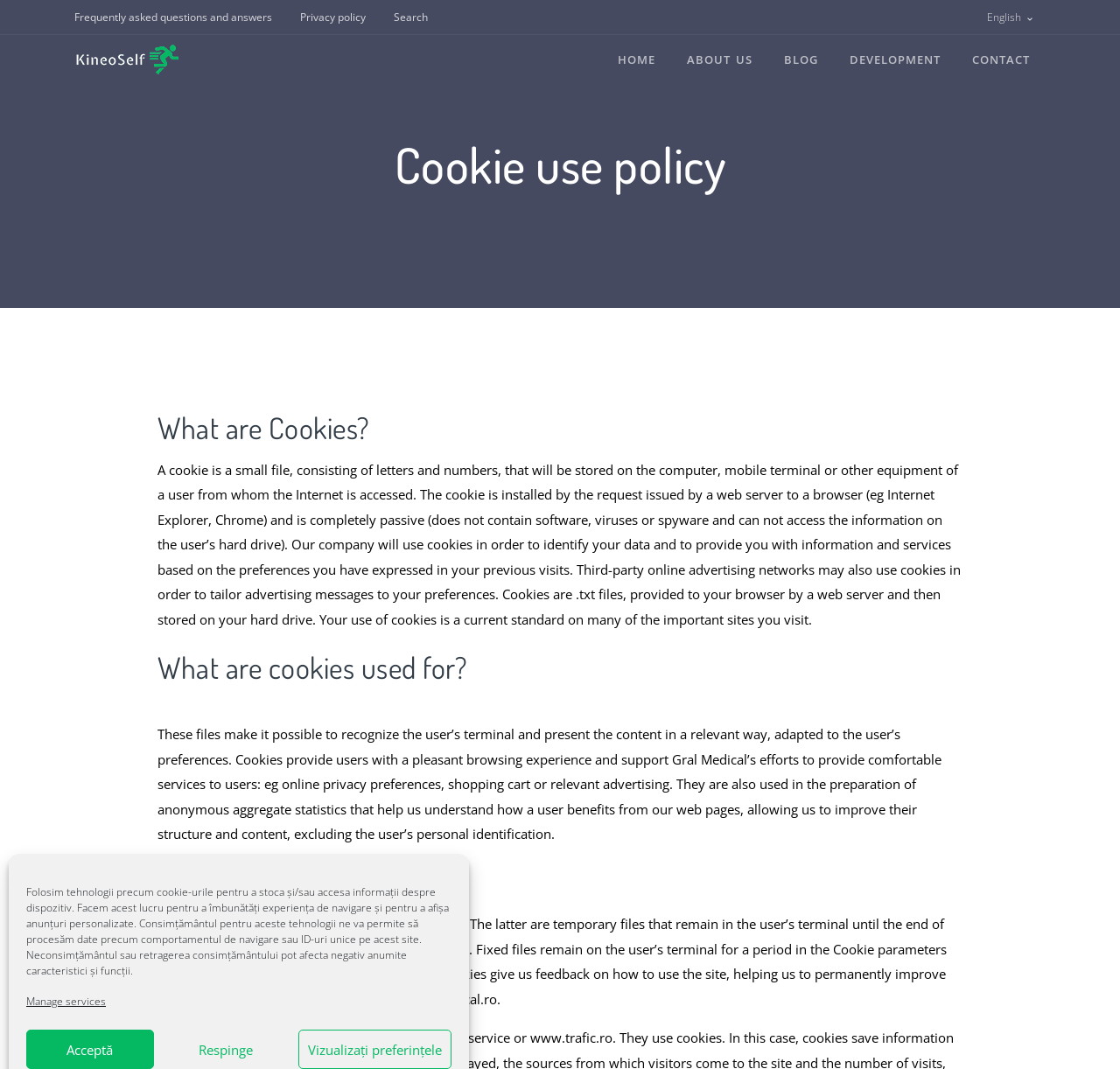Identify the bounding box for the element characterized by the following description: "Manage services".

[0.023, 0.928, 0.095, 0.947]